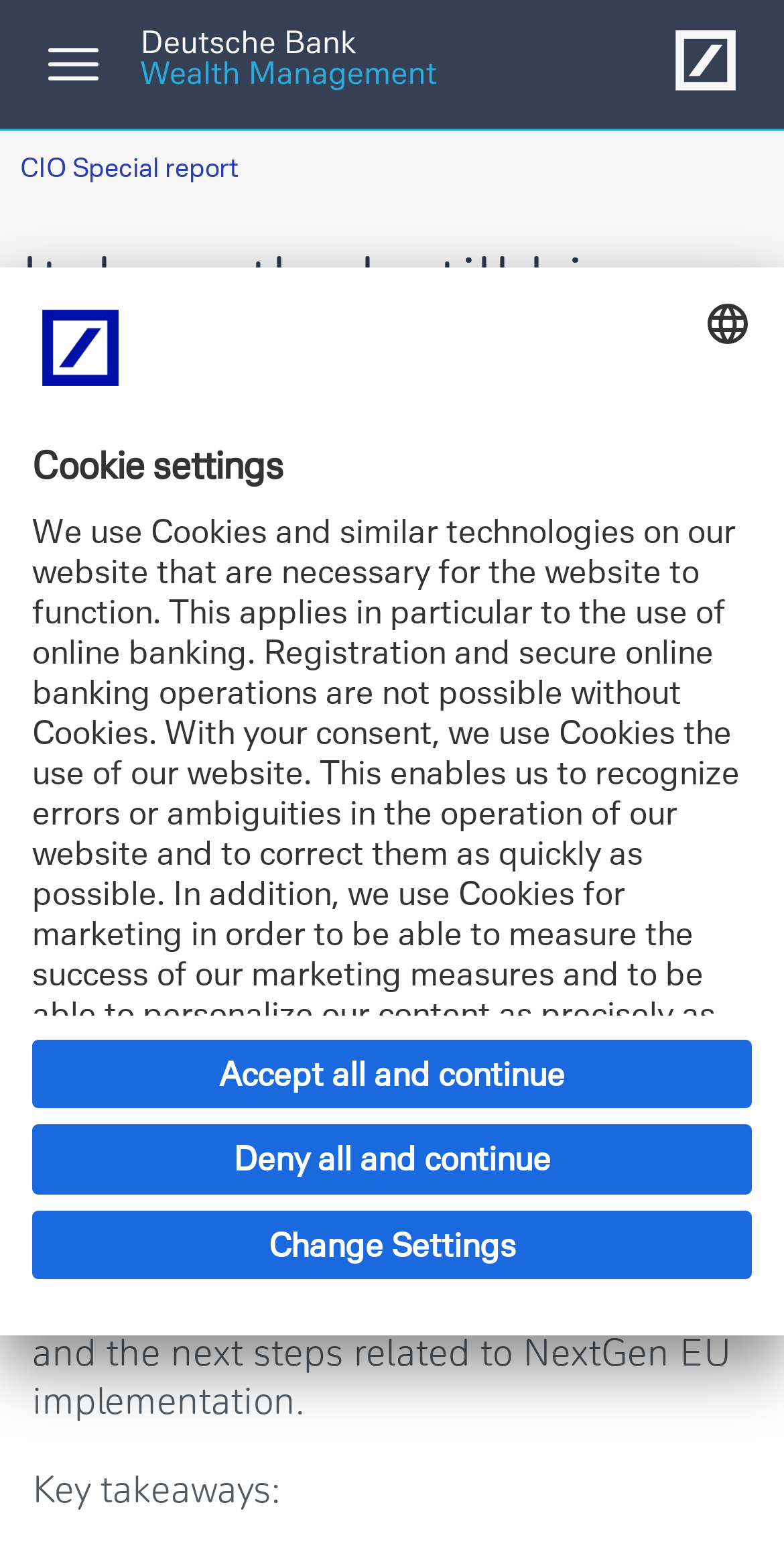Convey a detailed summary of the webpage, mentioning all key elements.

The webpage is a report from Deutsche Bank Wealth Management, titled "Italy: outlook still hinges on fiscal reforms". At the top, there is a navigation button and two logos, one with text and one without, on the left and right sides, respectively. Below the logos, there are three headings: "CIO Special report", "Italy: outlook still hinges on fiscal reforms", and "3 mins read". 

To the right of the "3 mins read" heading, there is a "Ready to talk?" link. Below these headings, there is a large image related to the report. 

On the left side, there are two images: one of Alberto Fadelli and Matteo Fava, and another with a caption describing them. Below these images, there are two headings: one with their names and positions, and another with the date "Mar. 17, 2022". 

Further down, there is a "Share" heading, followed by a summary of the report, which discusses the challenges faced by the Italian economy and the next steps related to NextGen EU implementation. Below the summary, there are key takeaways.

At the bottom of the page, there is a "Cookie settings" dialog with a button to open privacy settings. The dialog explains the use of cookies on the website, including necessary cookies for online banking and marketing cookies to personalize content. There are buttons to select a language, refuse or accept all cookies, and to get more information.